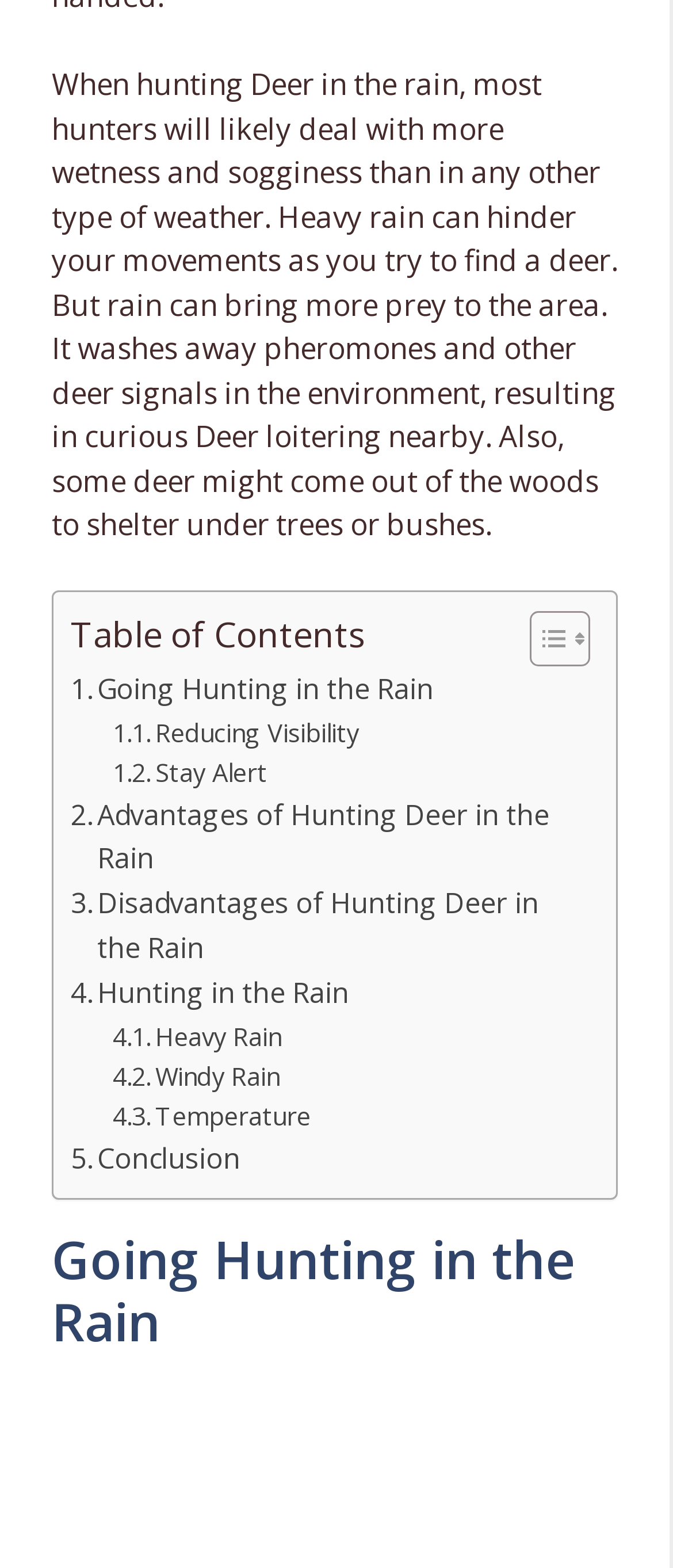Answer the question with a single word or phrase: 
What happens to pheromones in the rain?

Washed away